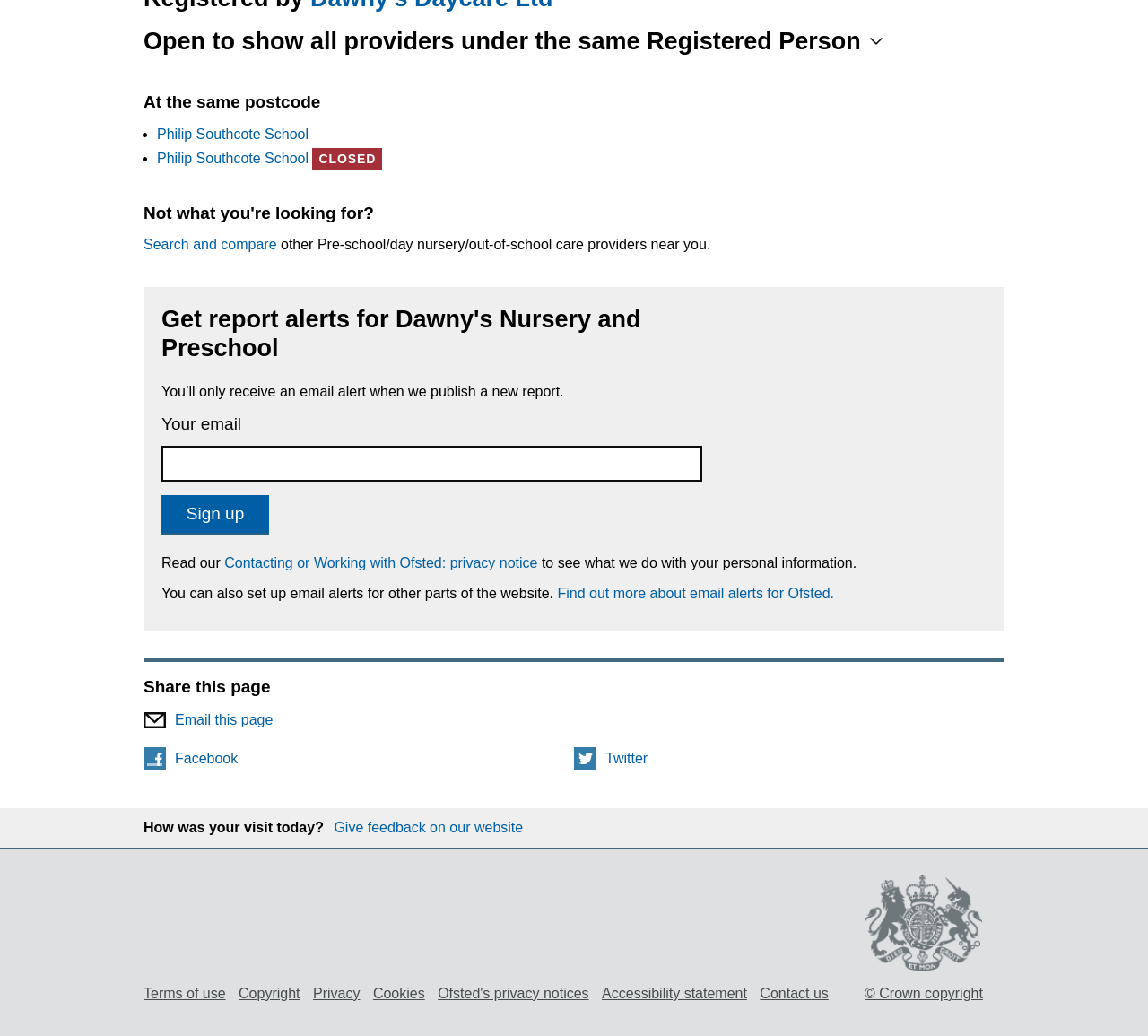Locate the bounding box coordinates of the element you need to click to accomplish the task described by this instruction: "Search for a product".

None